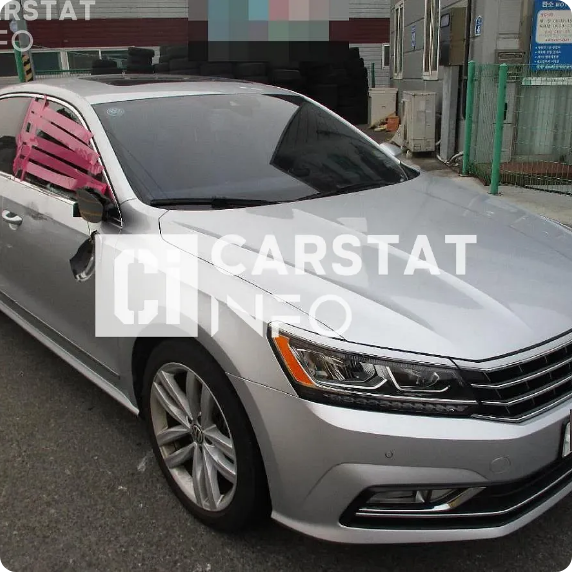Provide your answer to the question using just one word or phrase: What is the shape of the car's body?

Aerodynamic